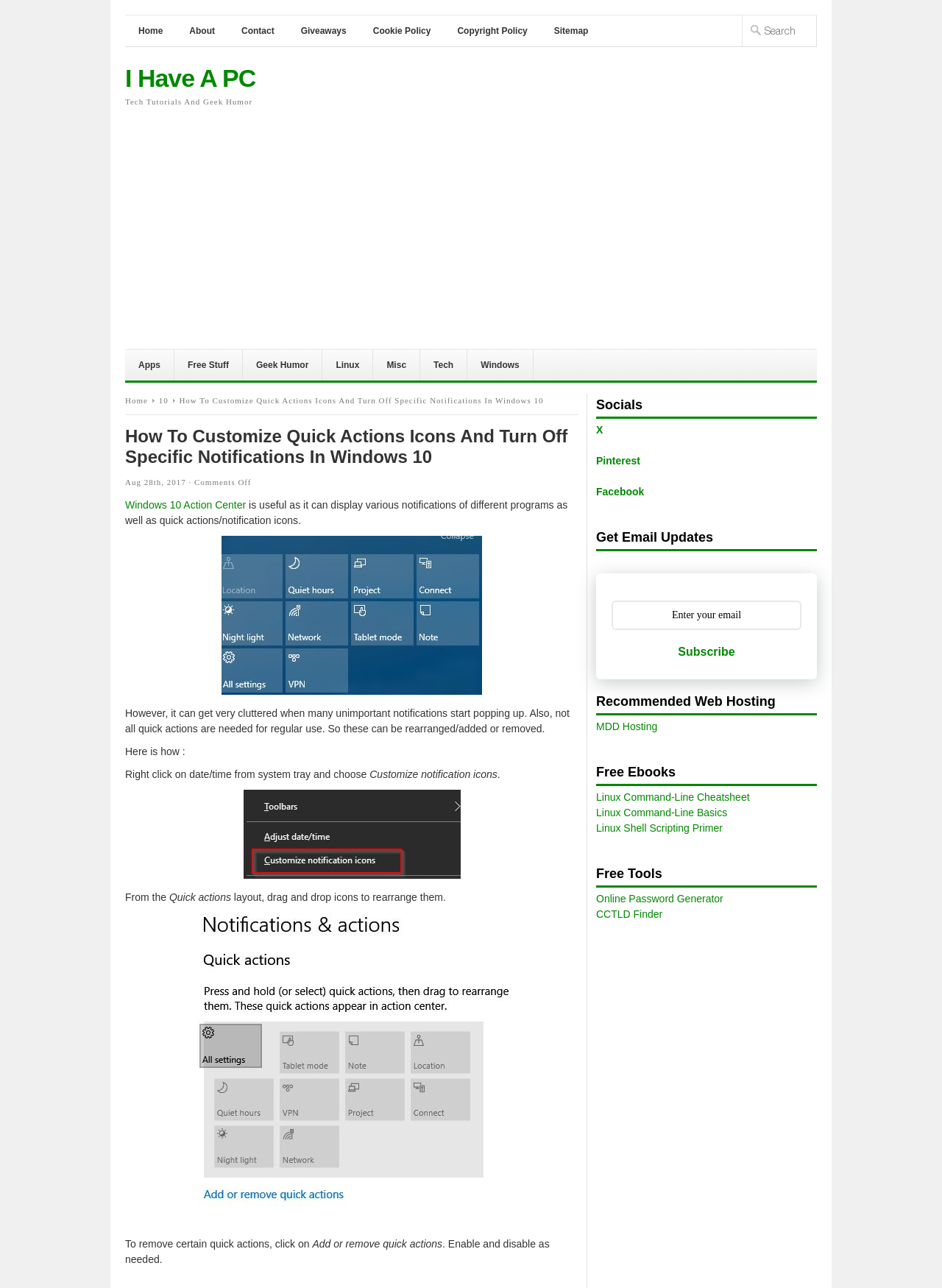Analyze and describe the webpage in a detailed narrative.

This webpage is about customizing quick actions icons and turning off specific notifications in Windows 10. At the top, there are several links to different sections of the website, including "Home", "About", "Contact", and "Giveaways". Below these links, there is a search bar and a heading that reads "I Have A PC" with a link to the website's homepage. 

To the right of the search bar, there is an advertisement iframe. Below the advertisement, there are several links to different categories, including "Apps", "Free Stuff", "Geek Humor", "Linux", "Misc", "Tech", and "Windows". 

The main content of the webpage starts with a heading that reads "How To Customize Quick Actions Icons And Turn Off Specific Notifications In Windows 10". Below the heading, there is a paragraph of text that explains the usefulness of the Windows 10 Action Center, but also notes that it can become cluttered with unimportant notifications. 

Next to the paragraph, there is an image of the Windows 10 Action Center. The text continues, explaining how to customize the quick actions icons and turn off specific notifications. There are several steps involved, including right-clicking on the date and time in the system tray, choosing "Customize notification icons", and rearranging or removing icons as needed. 

Throughout the instructions, there are several images that illustrate the process, including an image of customizing notification icons and an image of rearranging quick actions icons. 

On the right side of the webpage, there are several sections, including "Socials", "Get Email Updates", "Recommended Web Hosting", "Free Ebooks", and "Free Tools". Each section has links to different social media platforms, email subscription, web hosting services, ebooks, and tools.